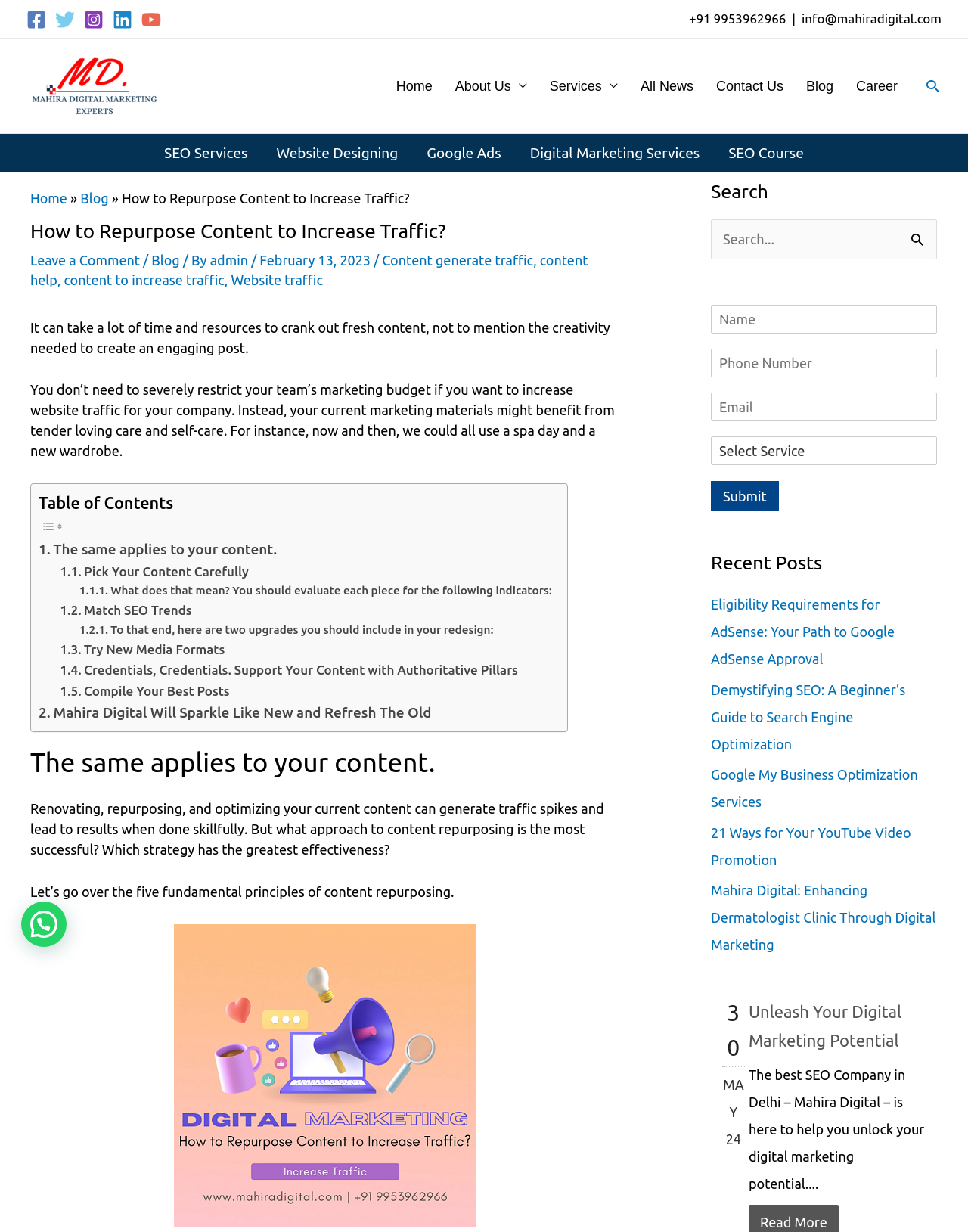Specify the bounding box coordinates for the region that must be clicked to perform the given instruction: "Submit the form".

[0.734, 0.39, 0.805, 0.415]